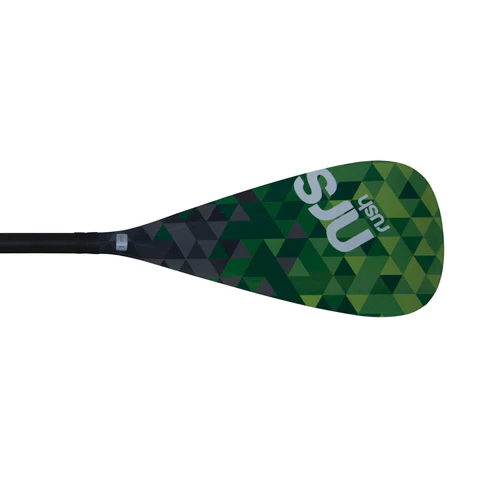Utilize the information from the image to answer the question in detail:
What material is the paddle's construction emphasized with?

According to the caption, the paddle's construction emphasizes fiberglass, making it robust enough to withstand the rigors of river paddling.